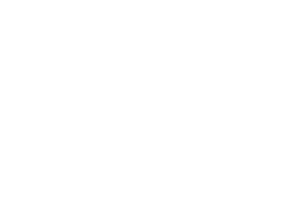What is the article related to?
Could you please answer the question thoroughly and with as much detail as possible?

The article is related to financial preparedness in light of impending tax deadlines, as it provides guidance on IRS tax extensions and options available for individuals and businesses seeking relief during tax season, which is an important aspect of financial planning and preparedness.